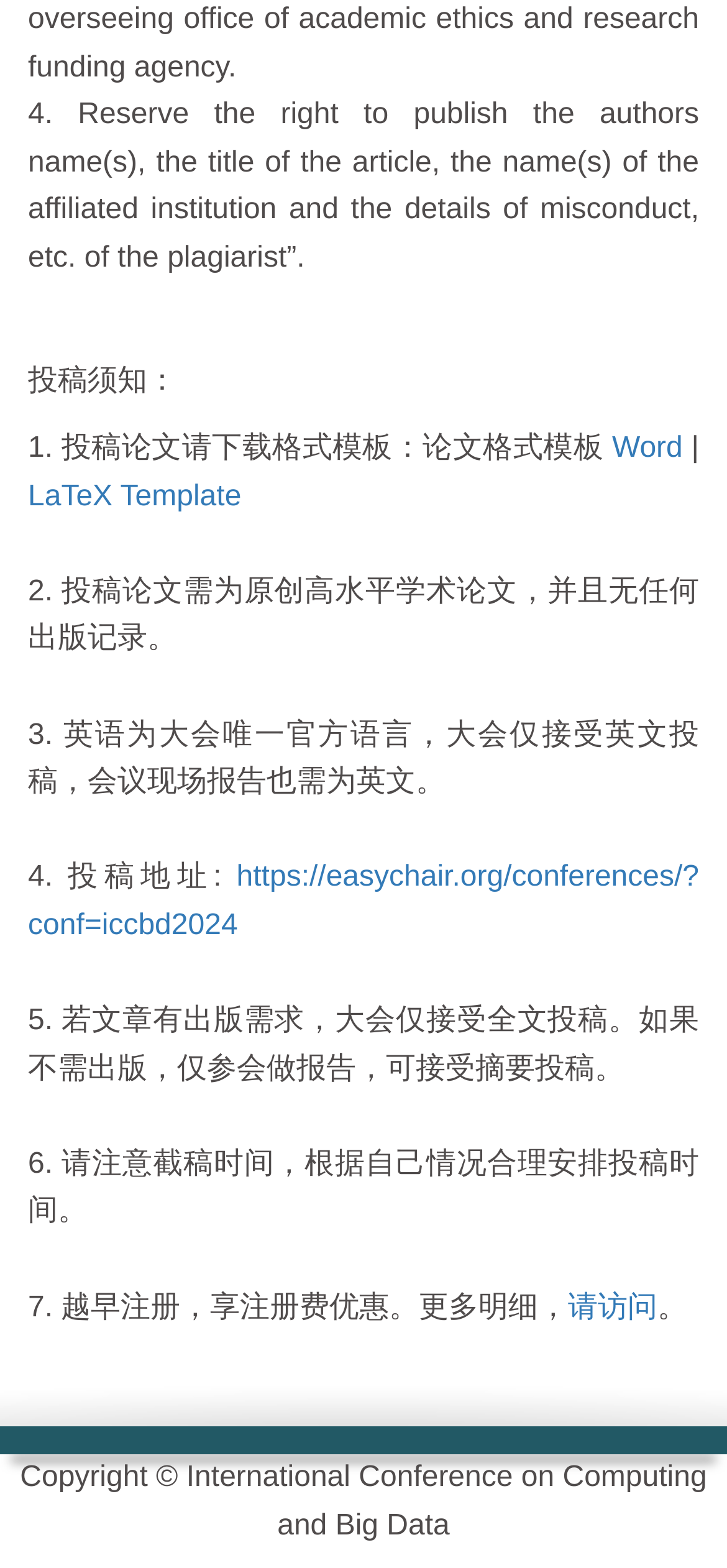Specify the bounding box coordinates (top-left x, top-left y, bottom-right x, bottom-right y) of the UI element in the screenshot that matches this description: 请访问

[0.782, 0.824, 0.905, 0.844]